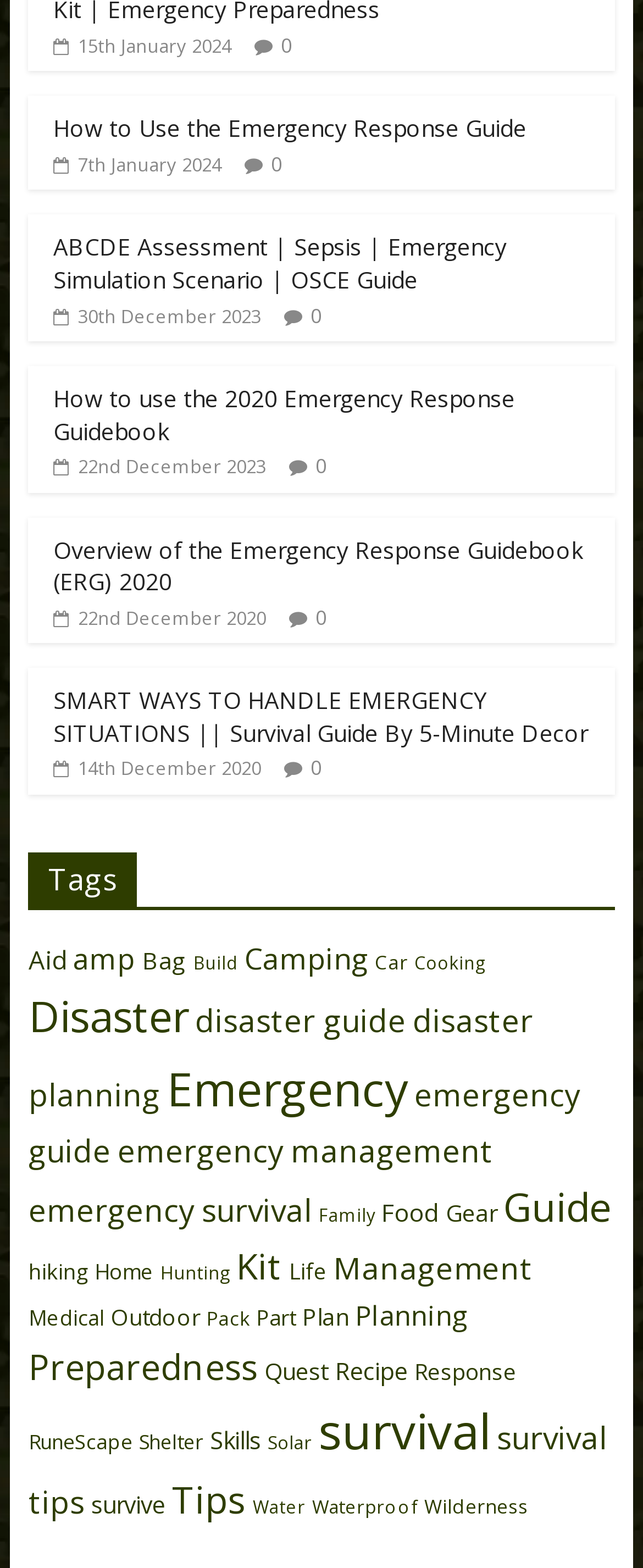Kindly determine the bounding box coordinates for the clickable area to achieve the given instruction: "Check 'Recent Comments'".

None